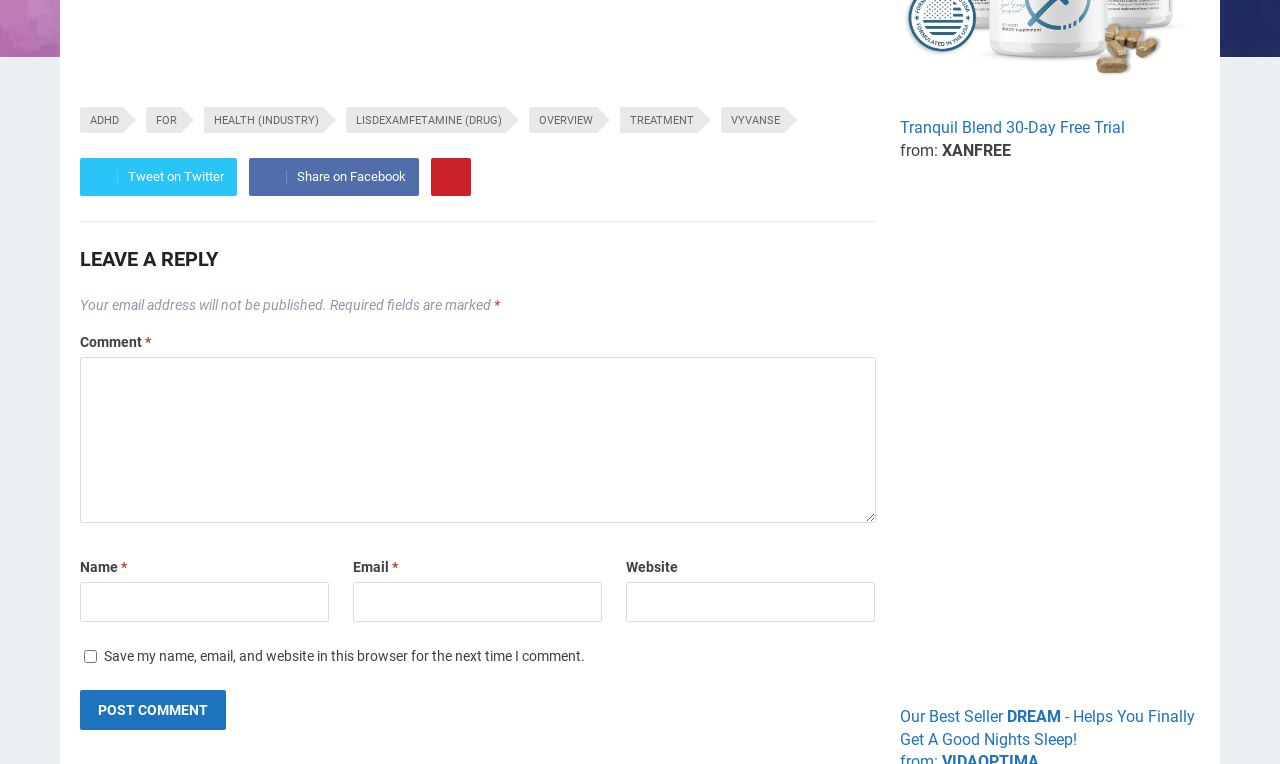Can you specify the bounding box coordinates of the area that needs to be clicked to fulfill the following instruction: "Share on Facebook"?

[0.195, 0.207, 0.327, 0.257]